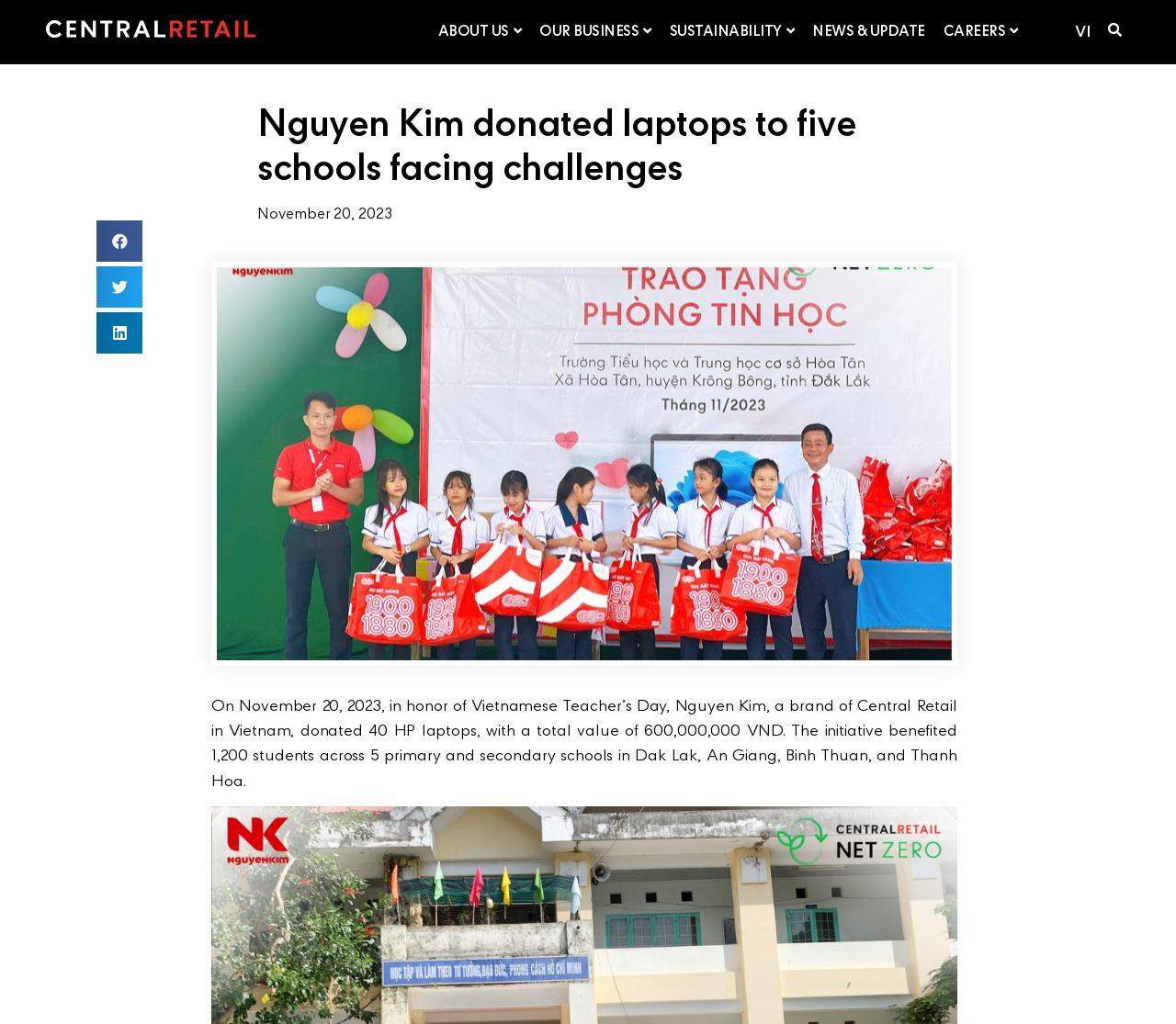Find the UI element described as: "Our Business" and predict its bounding box coordinates. Ensure the coordinates are four float numbers between 0 and 1, [left, top, right, bottom].

[0.459, 0.016, 0.554, 0.047]